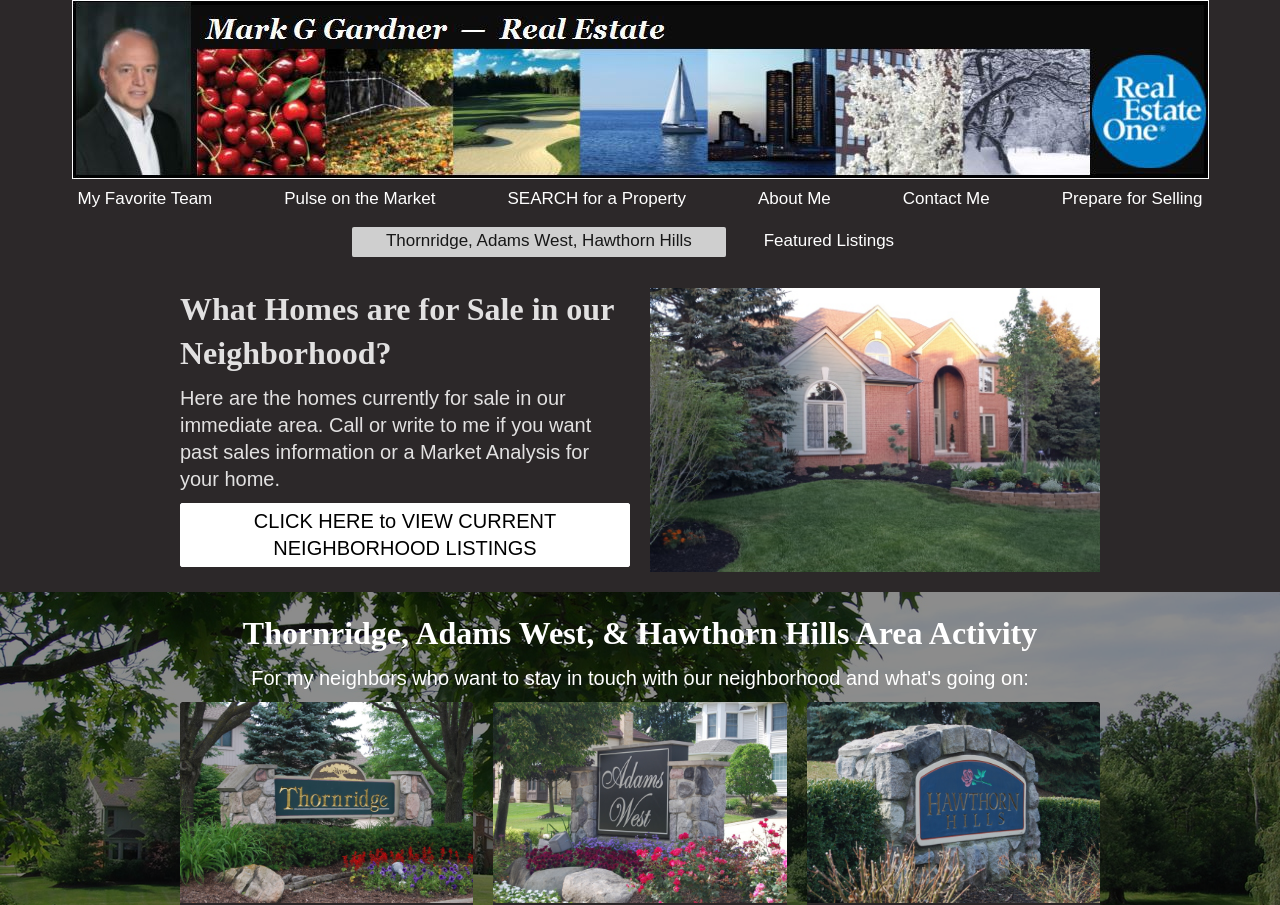What is the name of the real estate agent?
Using the visual information, respond with a single word or phrase.

Mark G Gardner